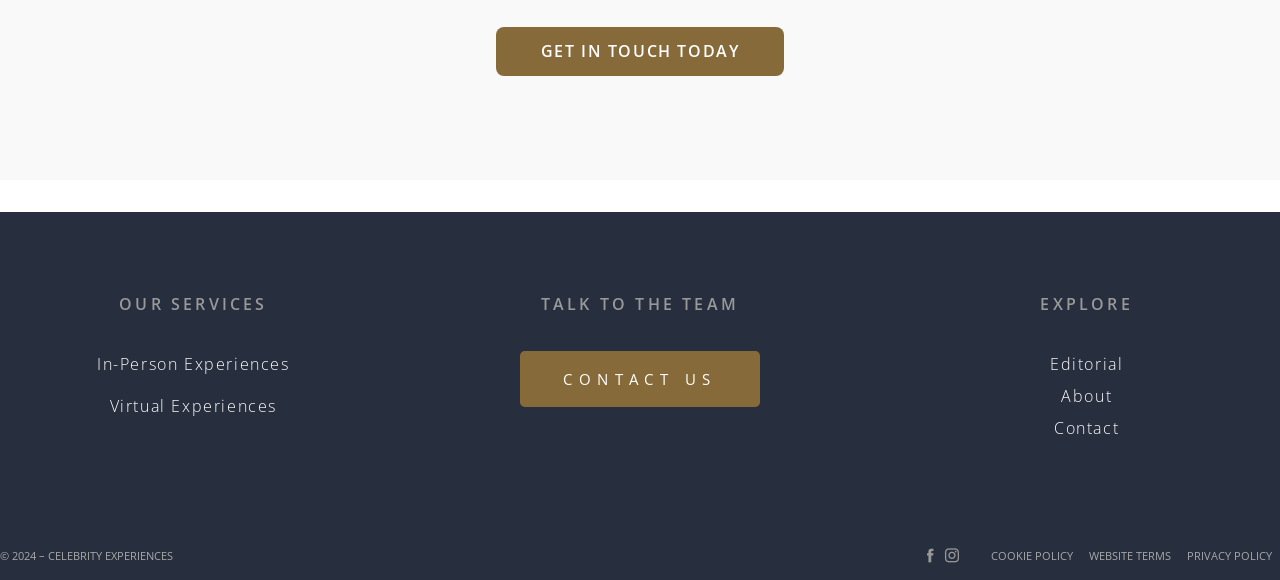Please determine the bounding box coordinates of the section I need to click to accomplish this instruction: "Explore in-person experiences".

[0.0, 0.6, 0.302, 0.672]